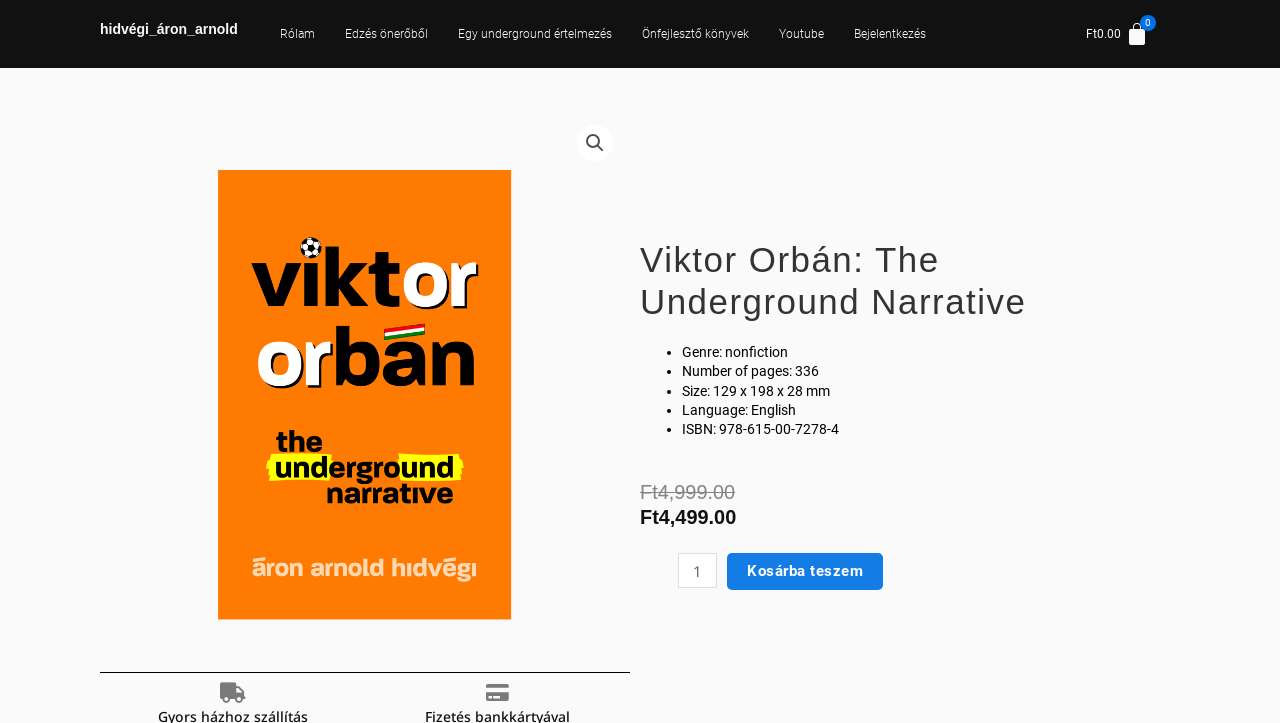Use a single word or phrase to answer the question:
What is the genre of the book?

nonfiction